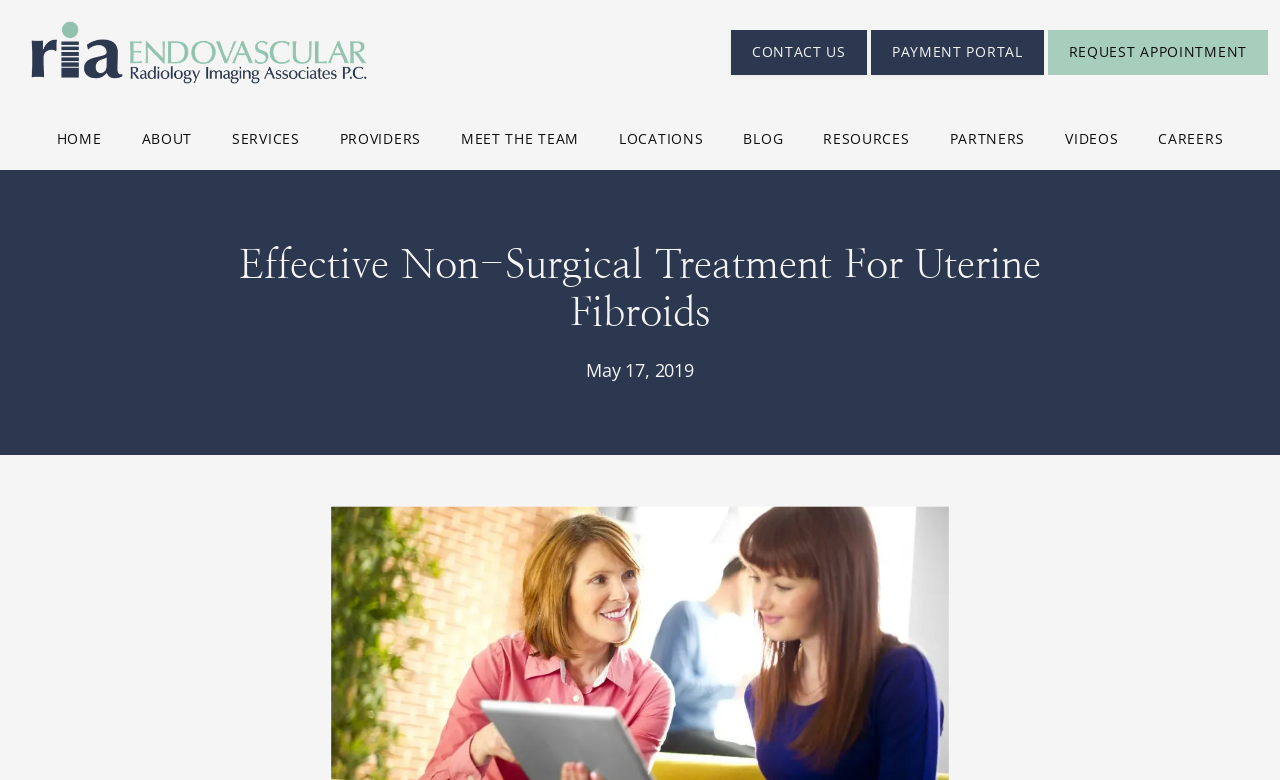Please find the bounding box coordinates of the clickable region needed to complete the following instruction: "Read the article titled 'The How... and Some of the Why...'". The bounding box coordinates must consist of four float numbers between 0 and 1, i.e., [left, top, right, bottom].

None